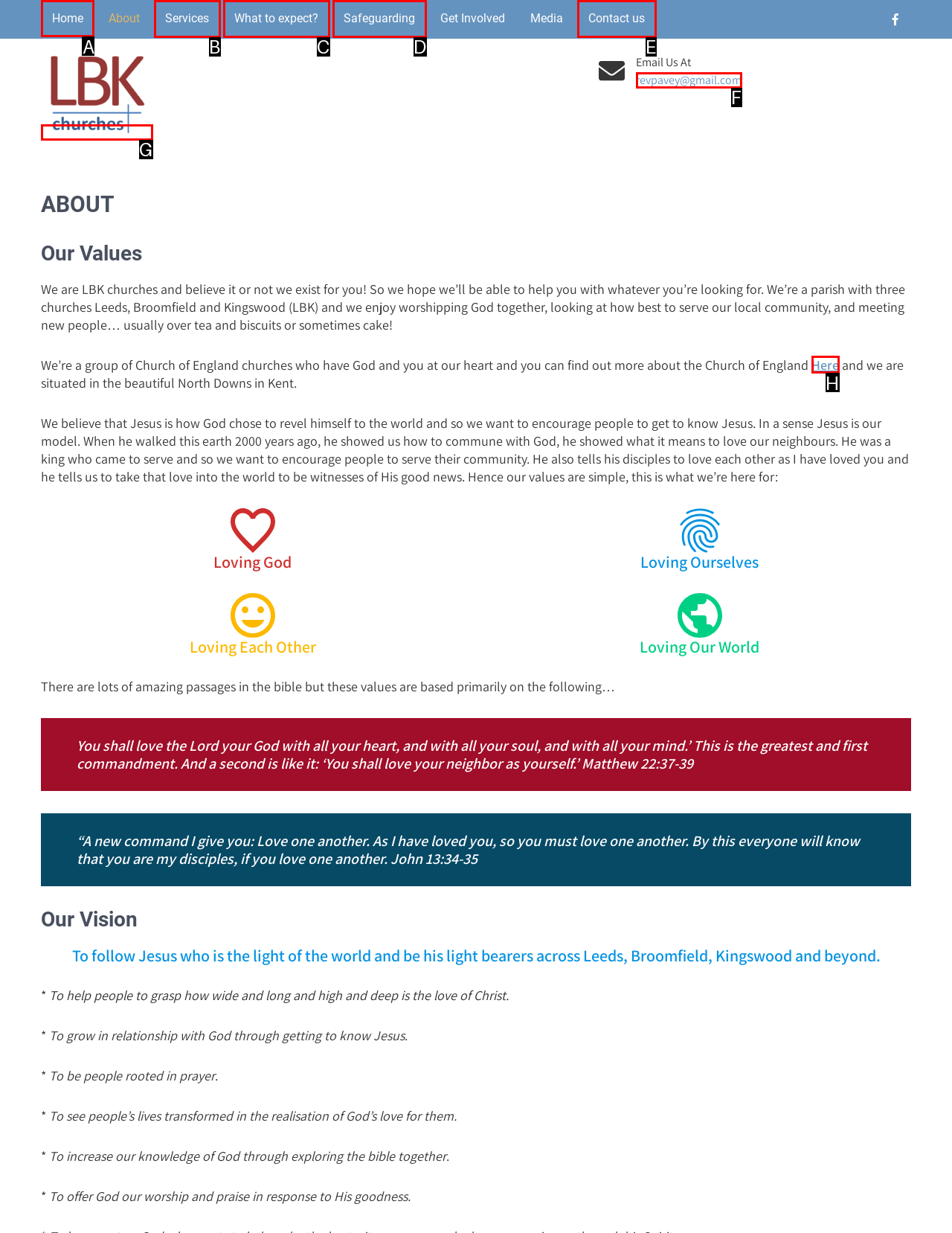Which option should be clicked to execute the task: Click the 'Home' link?
Reply with the letter of the chosen option.

A